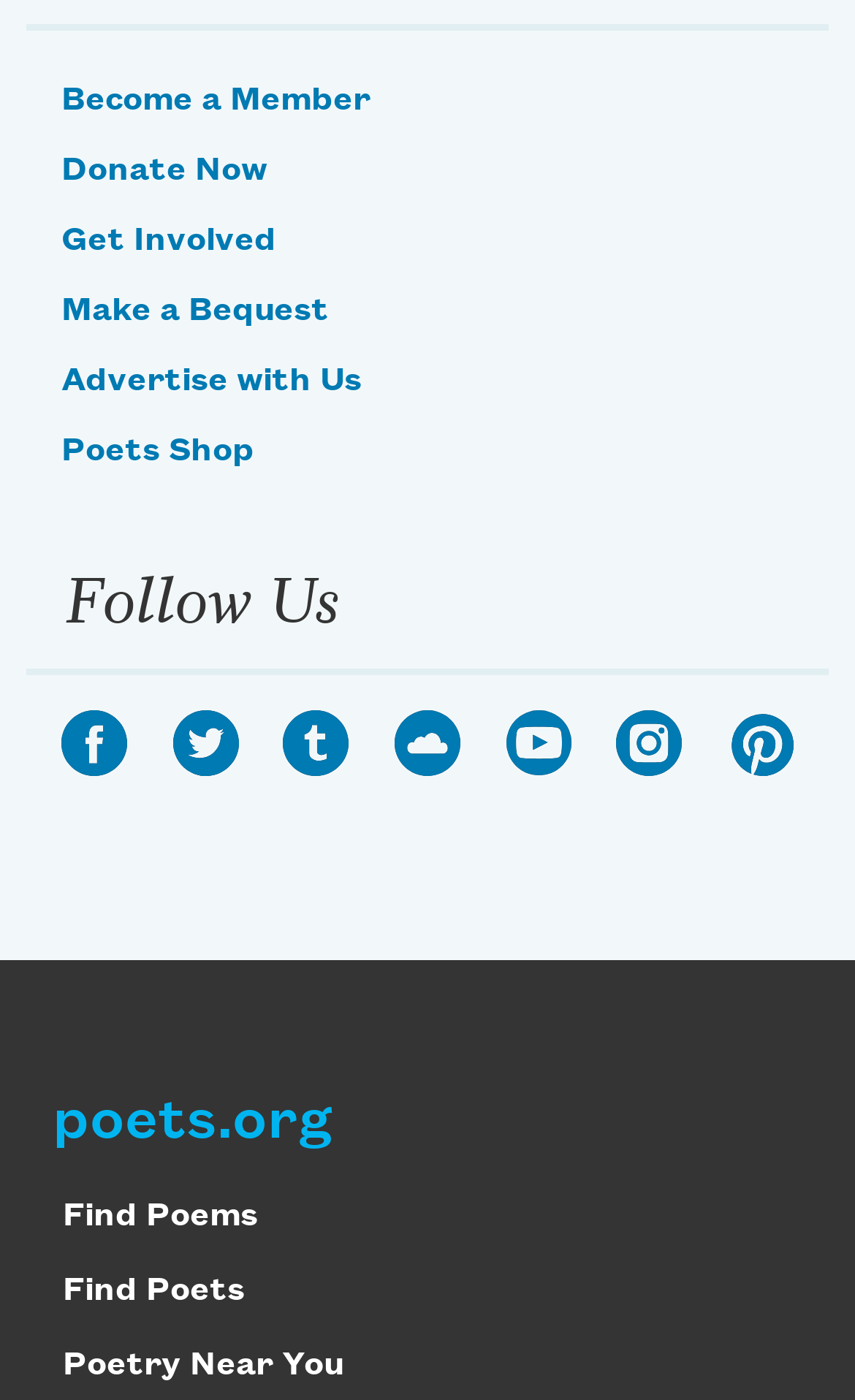Determine the coordinates of the bounding box for the clickable area needed to execute this instruction: "Go to the home page".

None